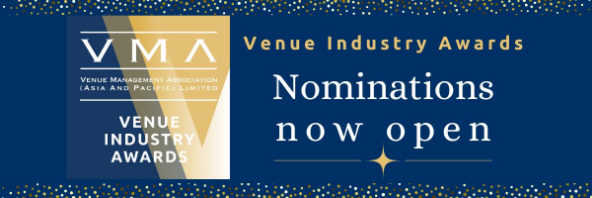What is the current status of nominations for the awards?
Provide an in-depth answer to the question, covering all aspects.

The banner states 'Nominations now open' in a lively, engaging font, which suggests that the nominations for the Venue Industry Awards are currently open and accepting submissions.